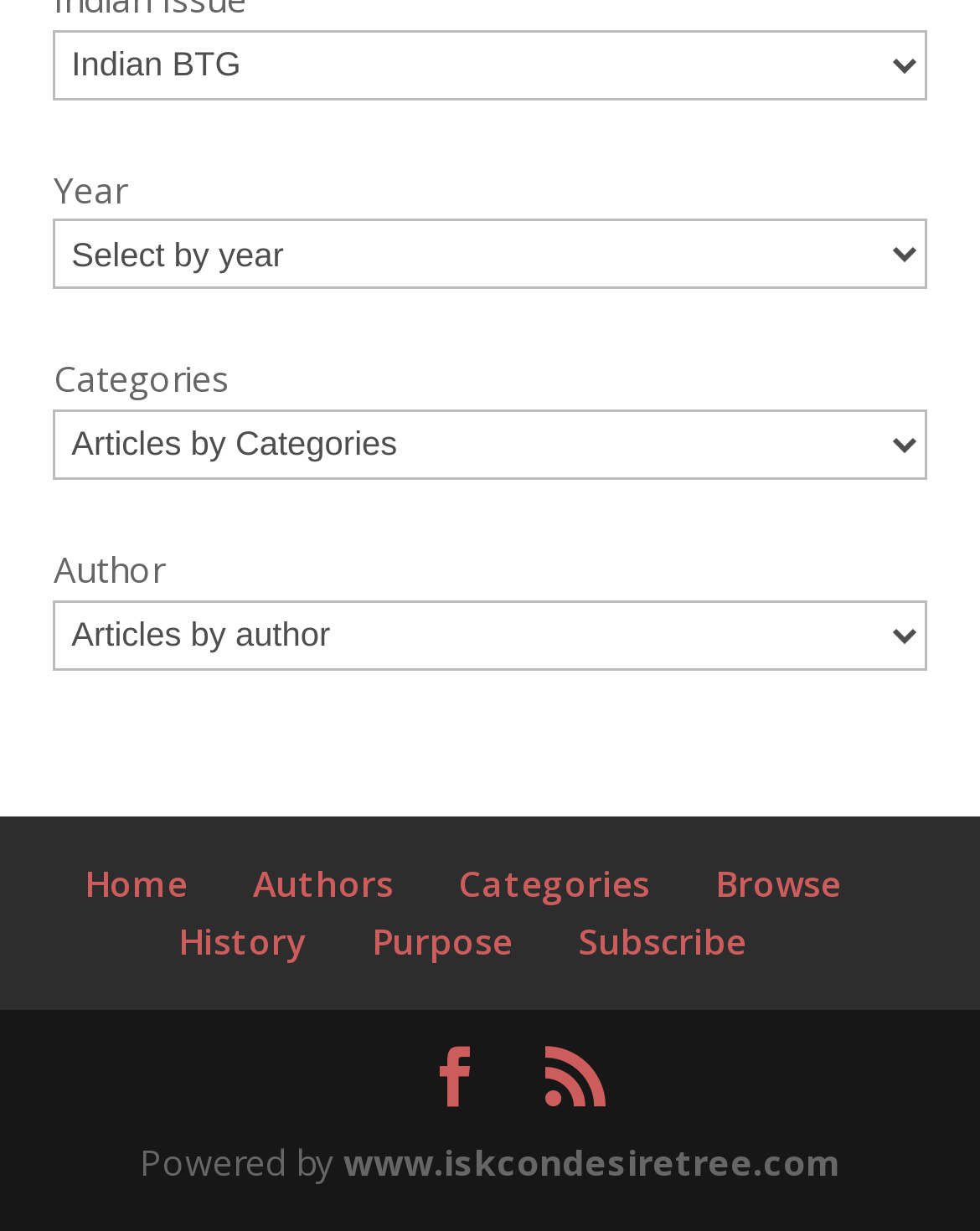Identify the bounding box coordinates necessary to click and complete the given instruction: "Browse books".

[0.729, 0.697, 0.858, 0.736]